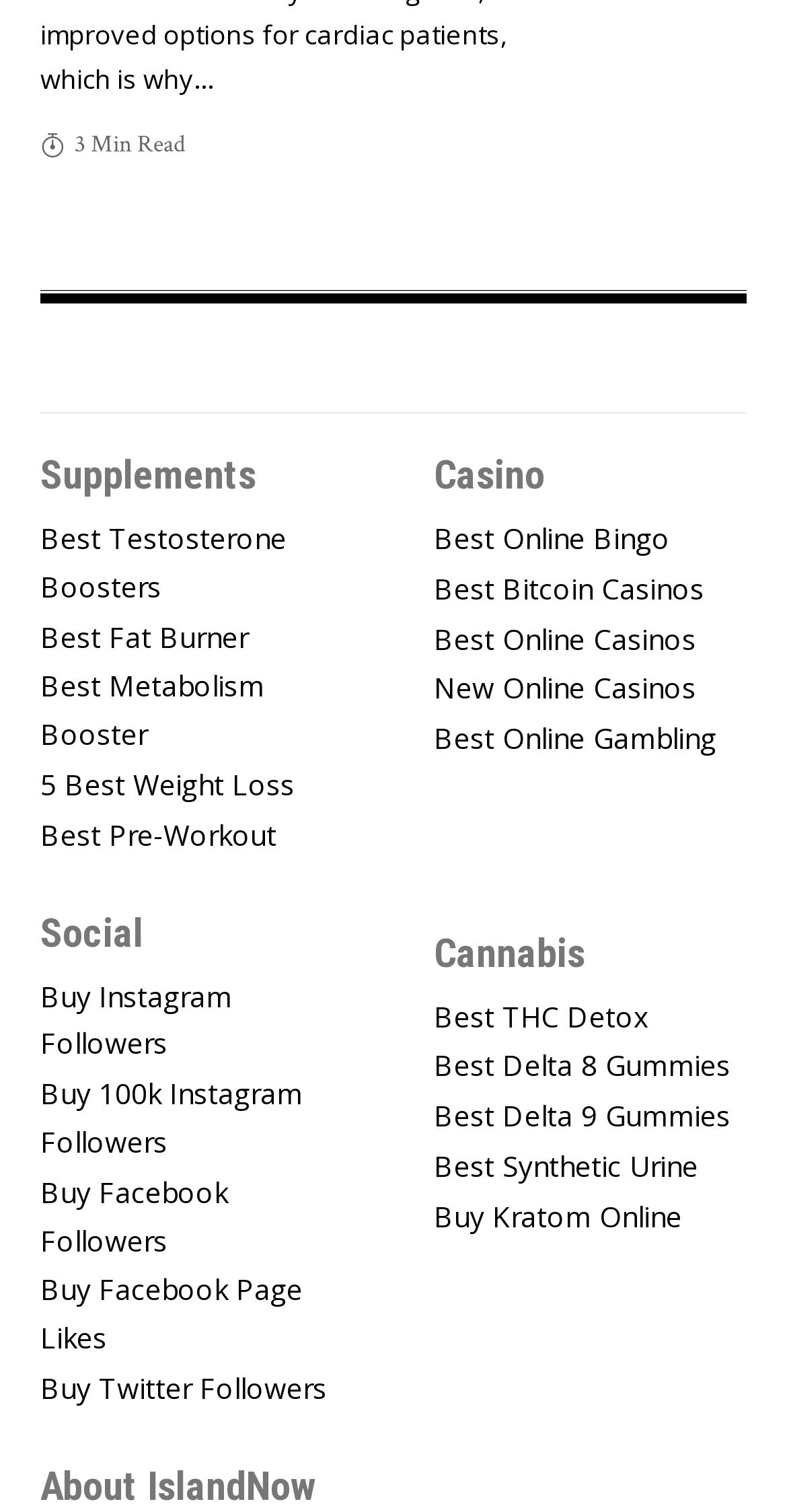Locate the bounding box coordinates of the segment that needs to be clicked to meet this instruction: "Read about Best Testosterone Boosters".

[0.051, 0.34, 0.449, 0.411]